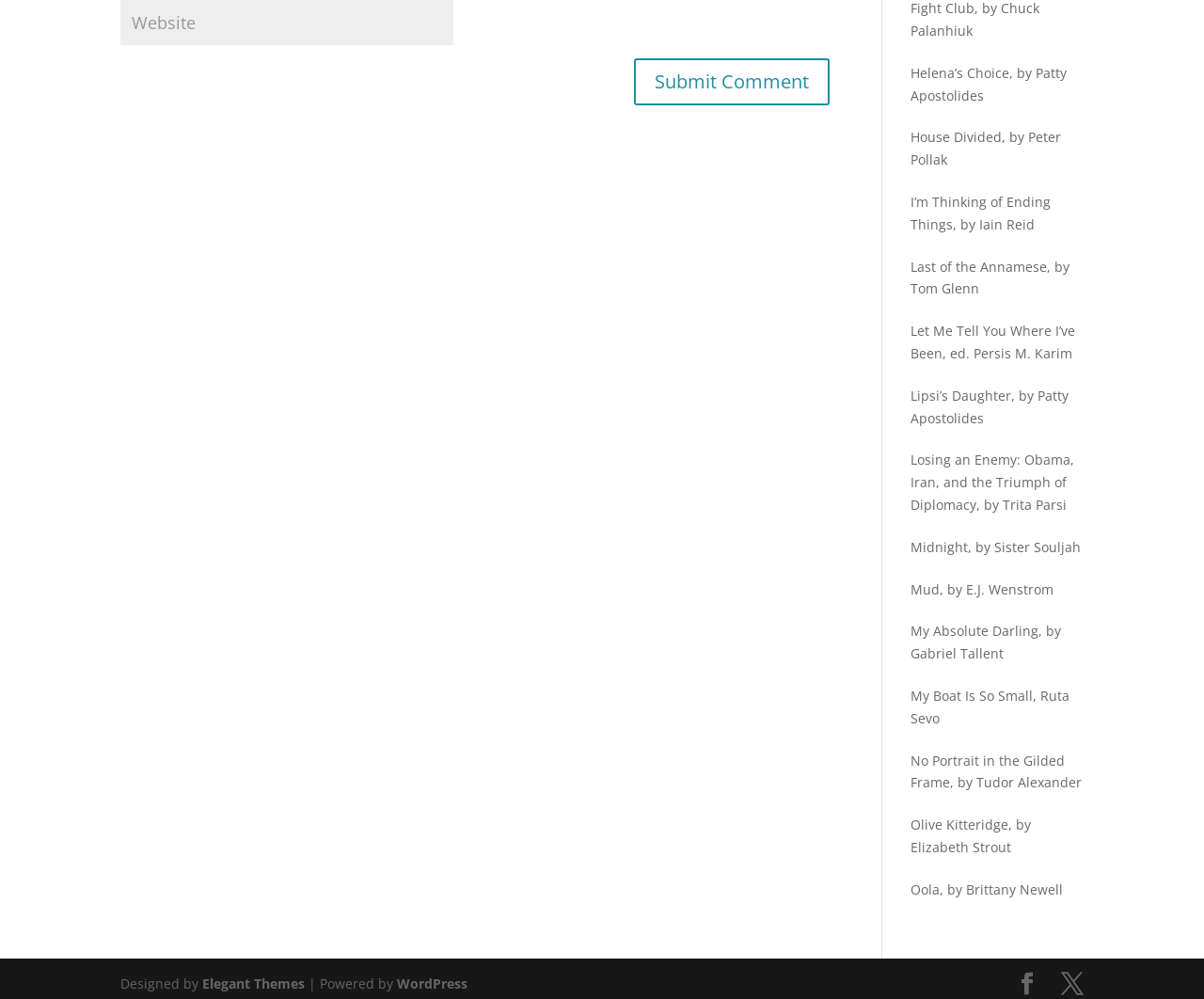Please analyze the image and give a detailed answer to the question:
What type of books are listed on the webpage?

The webpage lists several links with book titles, such as 'Helena’s Choice', 'House Divided', and 'I’m Thinking of Ending Things', which are all novel titles. This suggests that the webpage is listing novels.